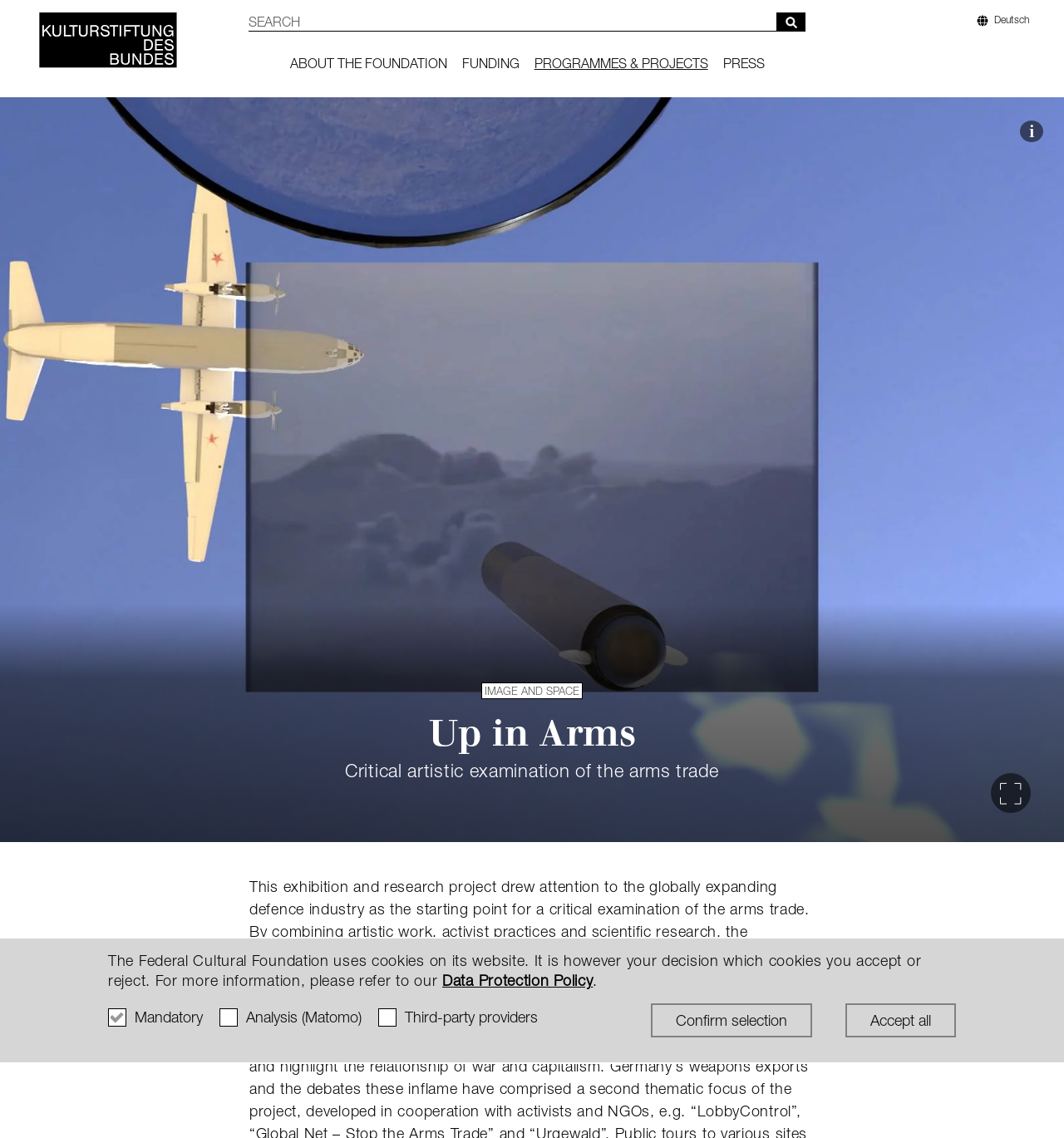Determine the bounding box coordinates of the clickable element to achieve the following action: 'Read more about the profile of the German Federal Cultural Foundation'. Provide the coordinates as four float values between 0 and 1, formatted as [left, top, right, bottom].

[0.463, 0.26, 0.796, 0.309]